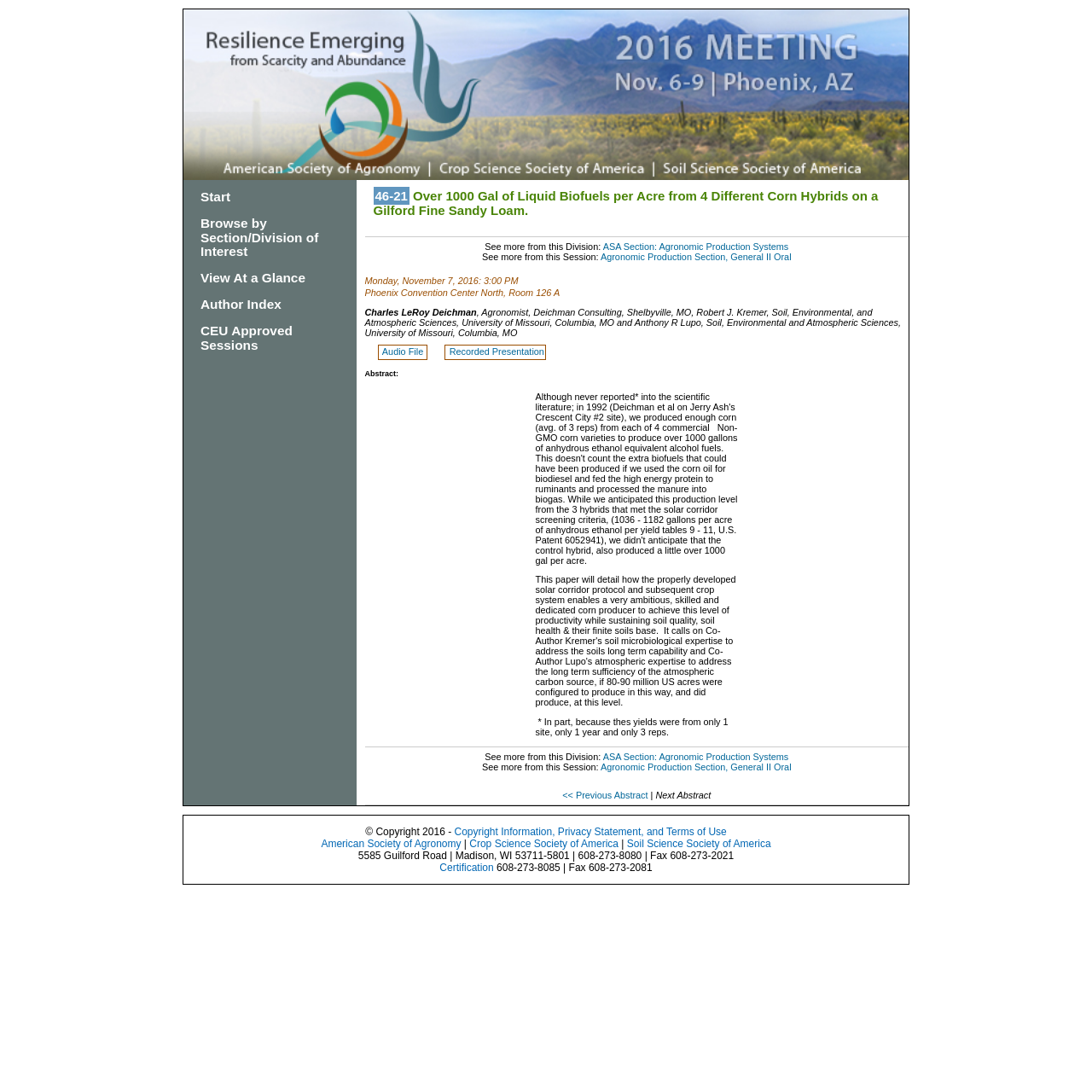What is the location of the presentation?
Please use the visual content to give a single word or phrase answer.

Phoenix Convention Center North, Room 126 A